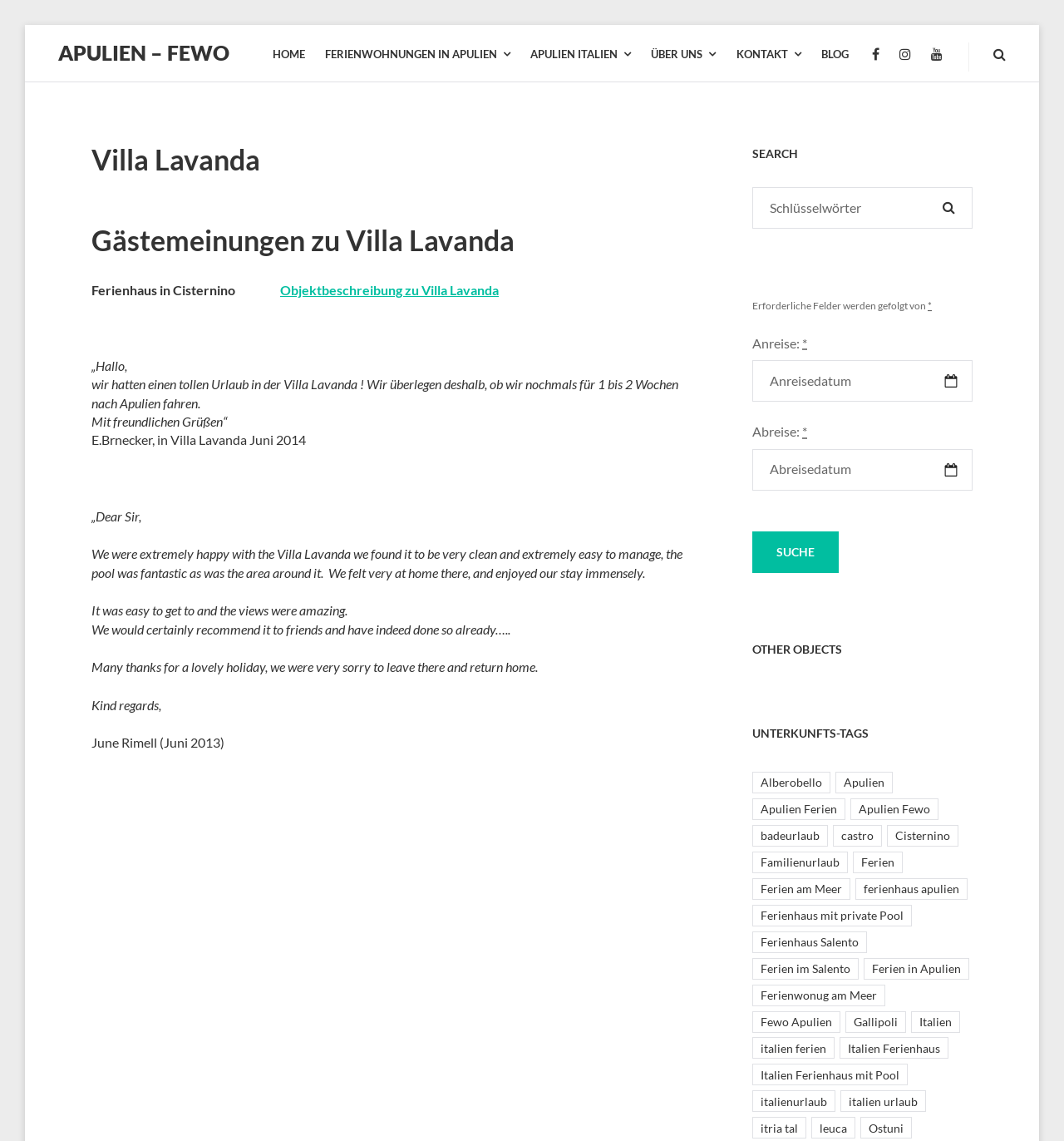Locate the UI element described as follows: "parent_node: Suche nach: name="s" placeholder="Schlüsselwörter"". Return the bounding box coordinates as four float numbers between 0 and 1 in the order [left, top, right, bottom].

[0.707, 0.164, 0.914, 0.201]